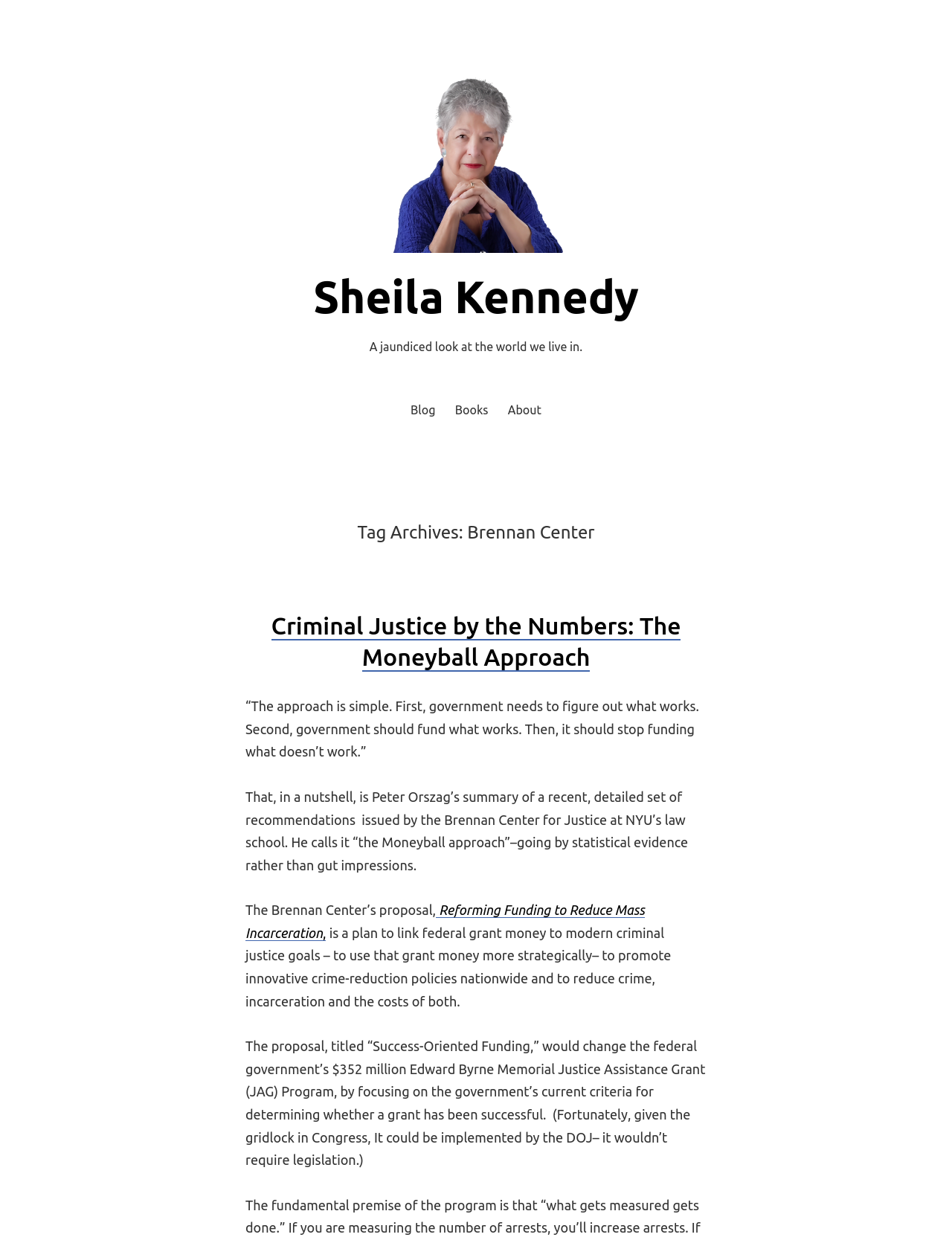What is the name of the grant program mentioned?
Please utilize the information in the image to give a detailed response to the question.

The name of the grant program can be found in the text 'the federal government’s $352 million Edward Byrne Memorial Justice Assistance Grant (JAG) Program', which is mentioned in the article as a program that the Brennan Center's proposal aims to reform.